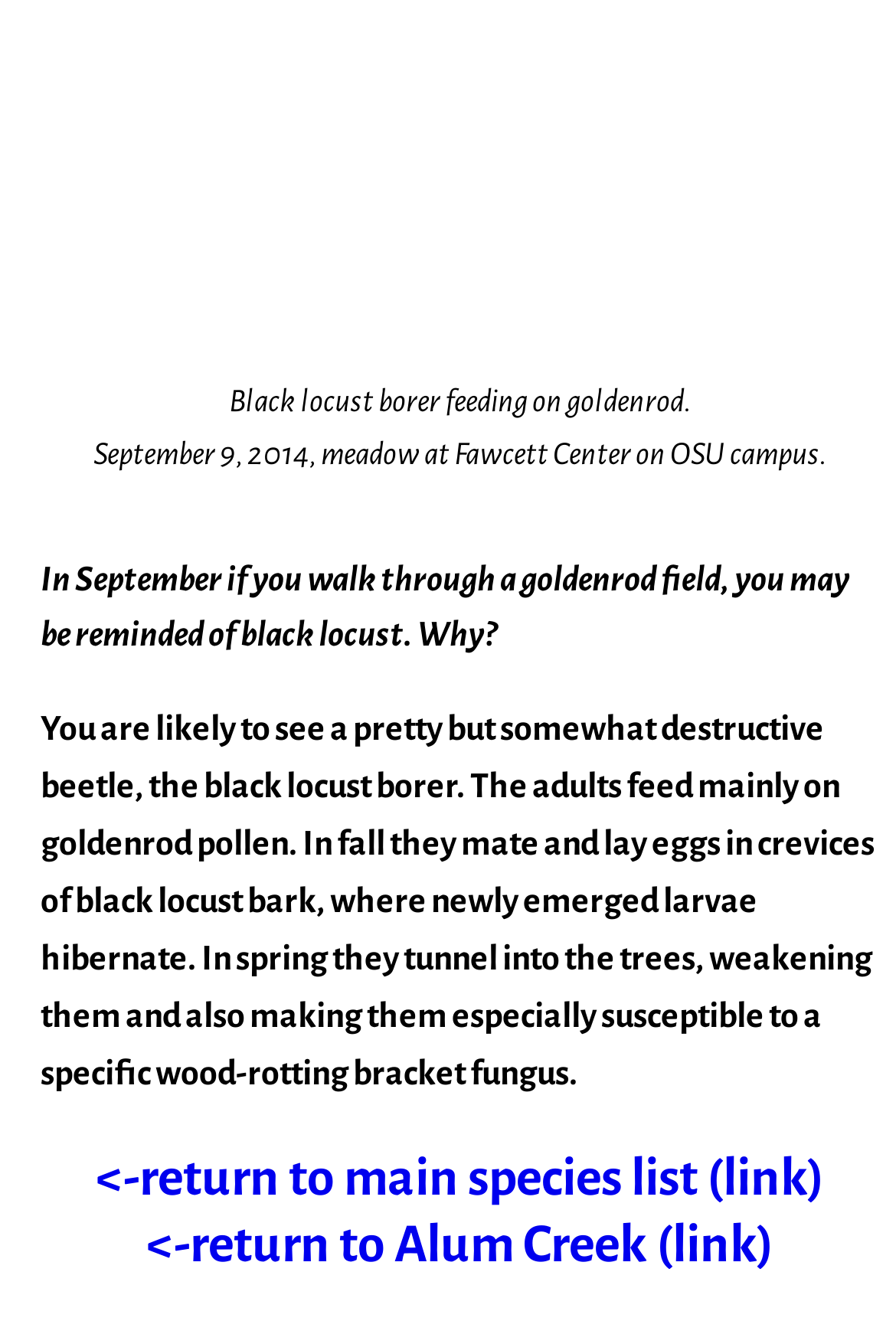What is the current location described in the text?
Answer with a single word or phrase, using the screenshot for reference.

Meadow at Fawcett Center on OSU campus